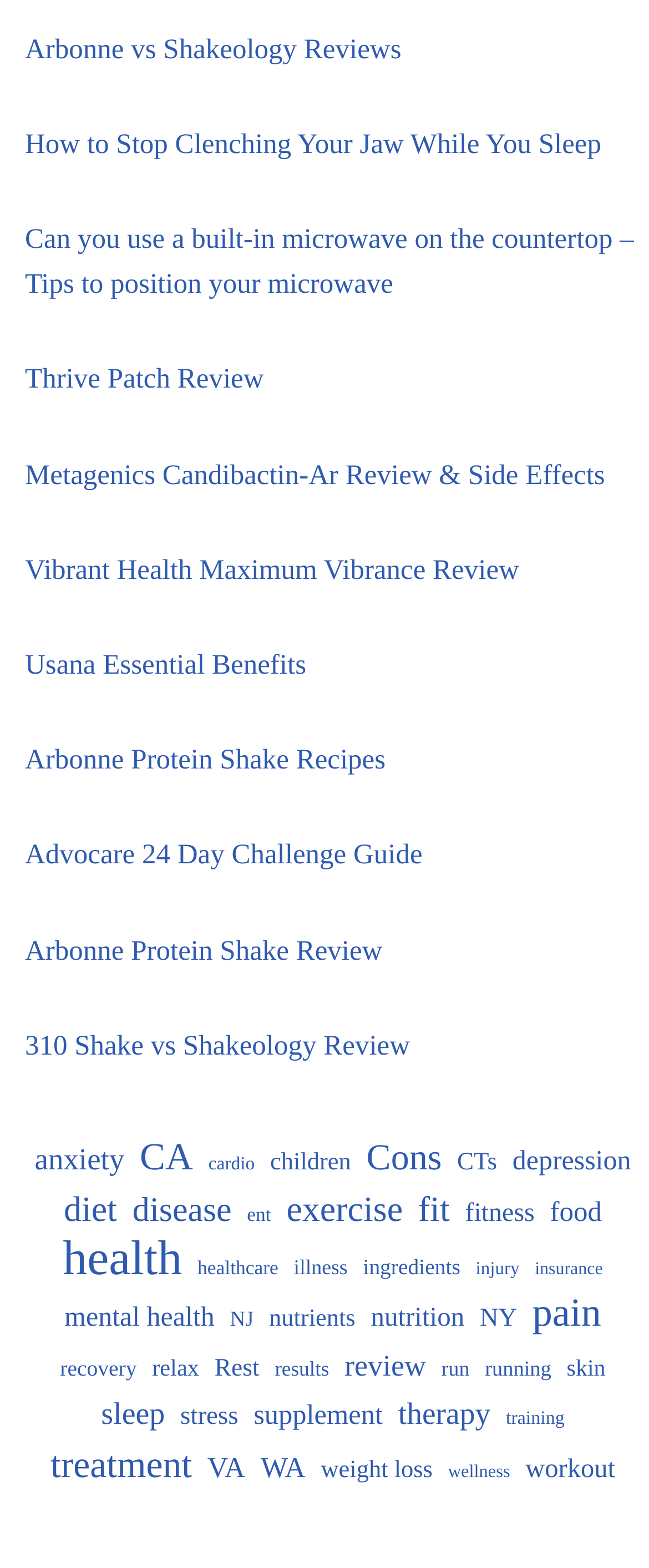Find and indicate the bounding box coordinates of the region you should select to follow the given instruction: "Explore health topics".

[0.097, 0.79, 0.281, 0.818]